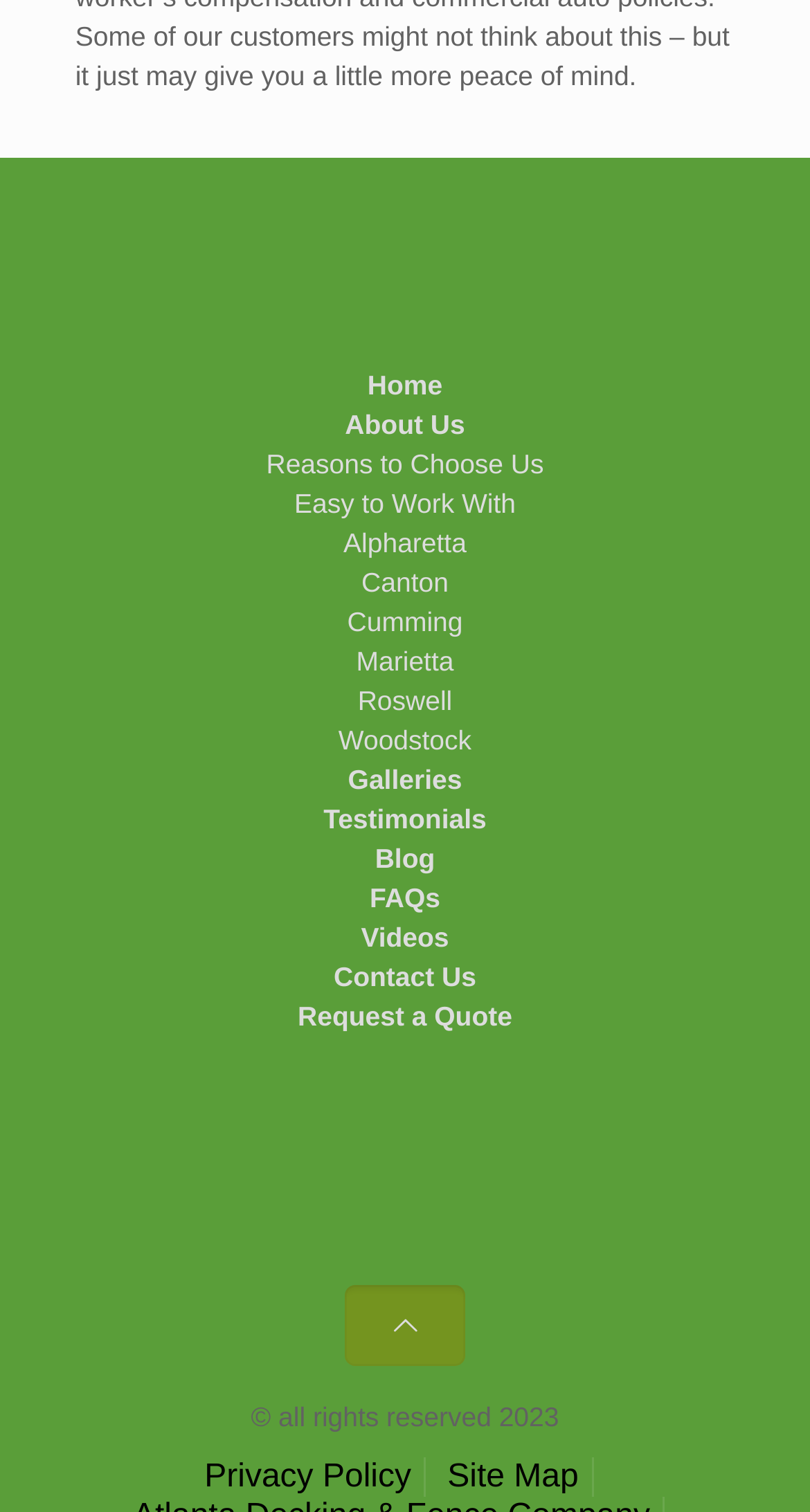Carefully examine the image and provide an in-depth answer to the question: How many locations are listed on the webpage?

I counted the number of links with location names, such as 'Alpharetta', 'Canton', 'Cumming', 'Marietta', 'Roswell', and 'Woodstock', which totals 6 locations.